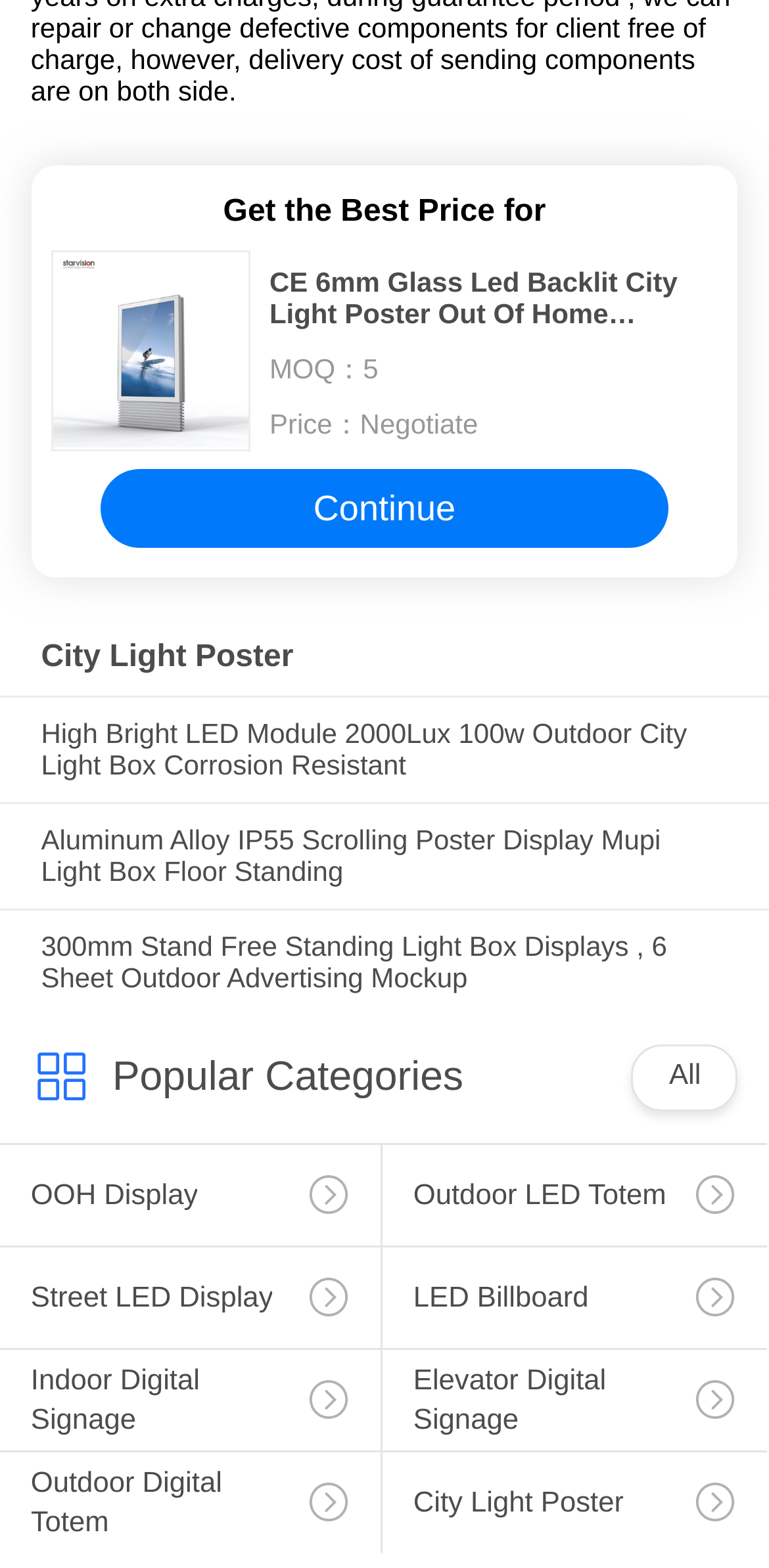What is the minimum order quantity?
Answer with a single word or phrase by referring to the visual content.

MOQ